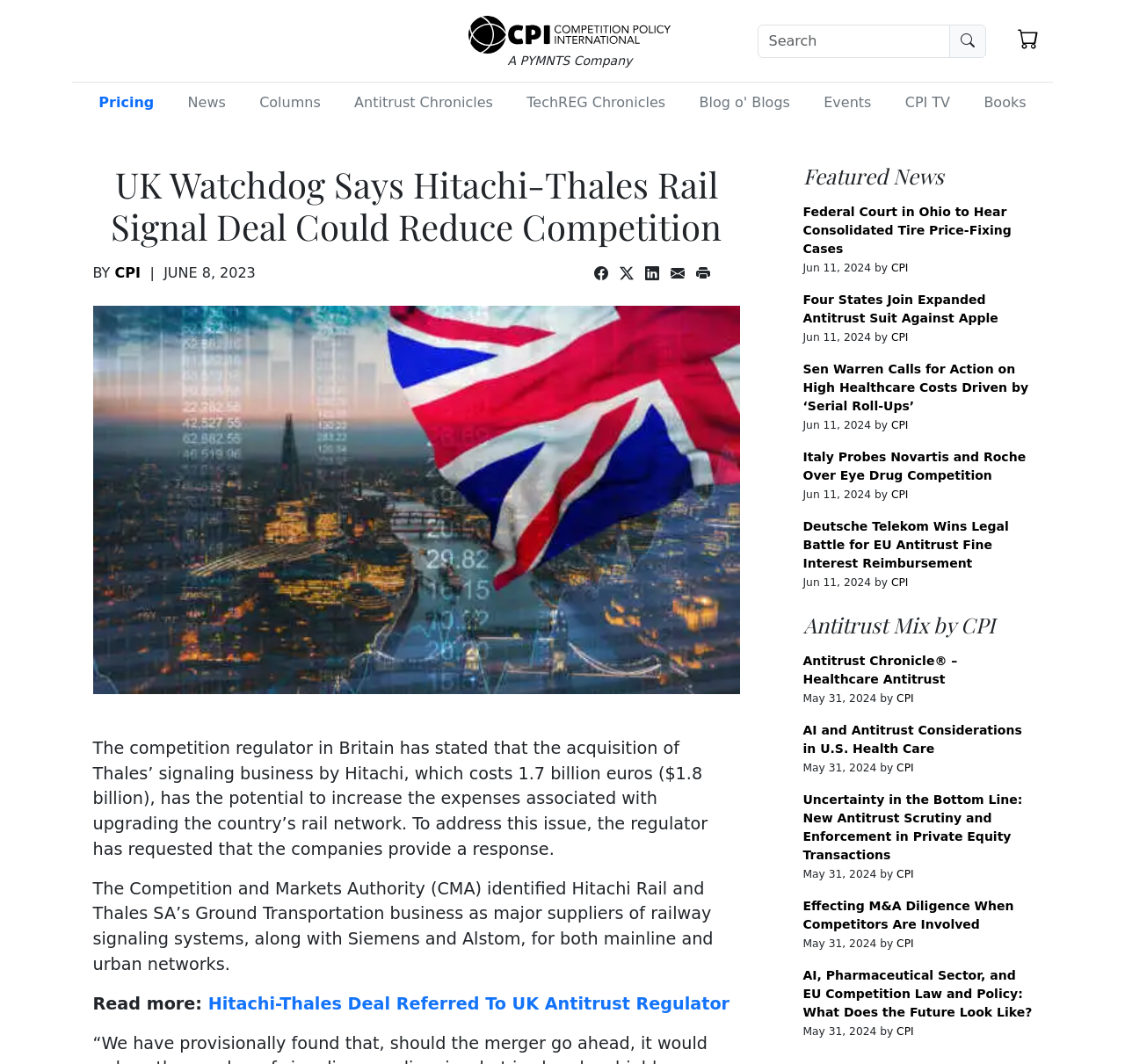Identify and generate the primary title of the webpage.

UK Watchdog Says Hitachi-Thales Rail Signal Deal Could Reduce Competition